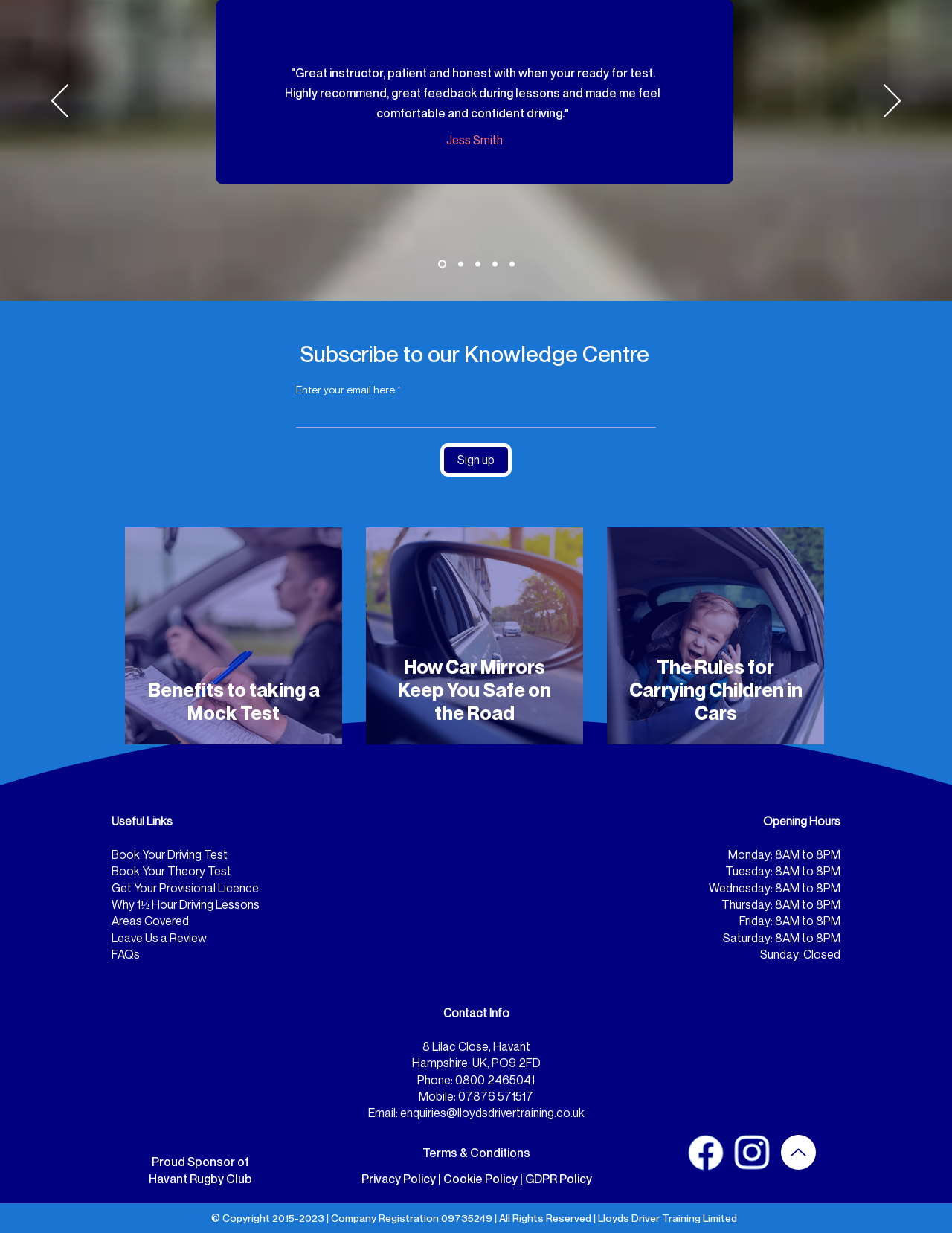What is the purpose of the 'Subscribe to our Knowledge Centre' section?
Answer the question with a thorough and detailed explanation.

I inferred the purpose of this section by looking at the text 'Enter your email here' and the presence of a textbox and a 'Sign up' button. This suggests that the user is supposed to enter their email address to subscribe to the Knowledge Centre.